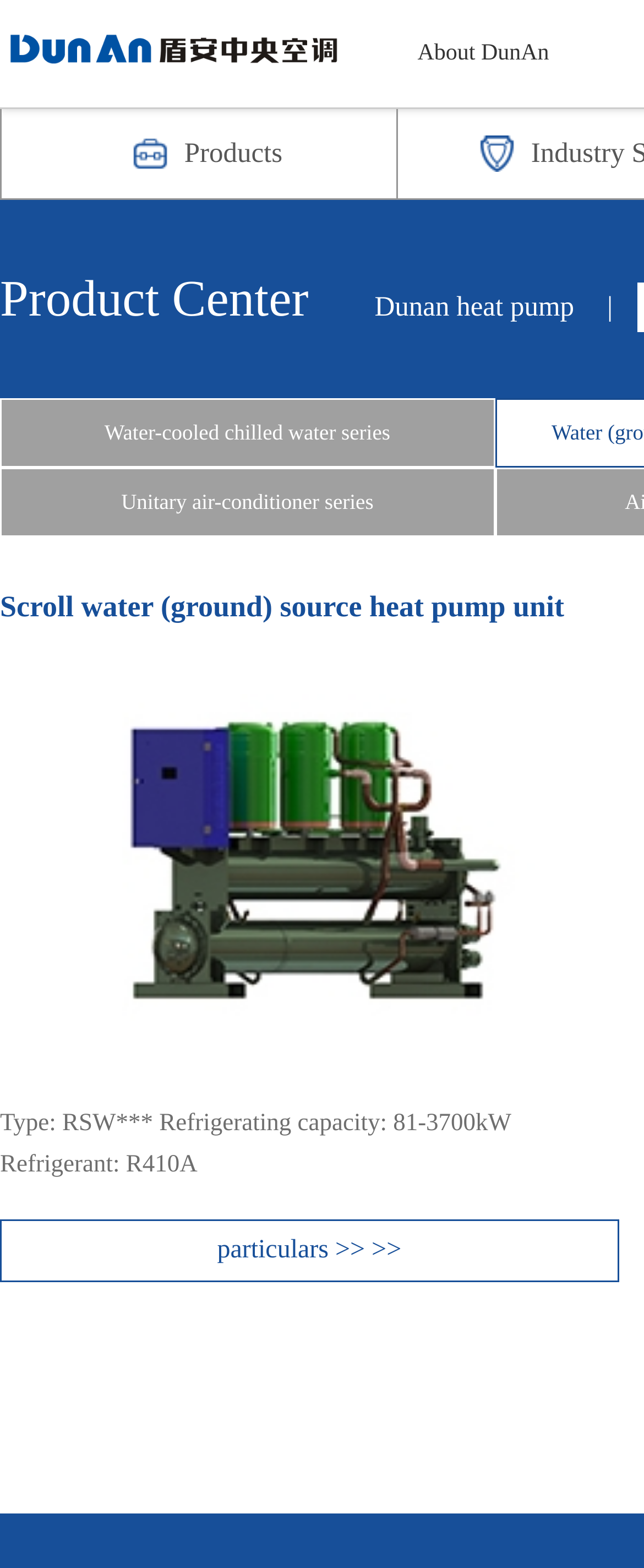Explain the webpage's design and content in an elaborate manner.

The webpage is about Zhejiang DunAn Electro-Mechanical Technology Co., Ltd., a company that specializes in central air-conditioning systems. At the top-left corner, there is a logo of DunAn Central air-conditioning, which is an image with a link to the company's homepage. 

Below the logo, there are four main navigation links: "About DunAn", "Products", and two product categories, "Water-cooled chilled water series" and "Unitary air-conditioner series", which are positioned horizontally across the top of the page. 

Under the navigation links, there is a section highlighting a specific product, the "Scroll water (ground) source heat pump unit". This section features a large image of the product, accompanied by a brief description of its specifications, including type, refrigerating capacity, and refrigerant. 

To the right of the product image, there is a link to "particulars" of the product, which likely leads to a detailed product page.